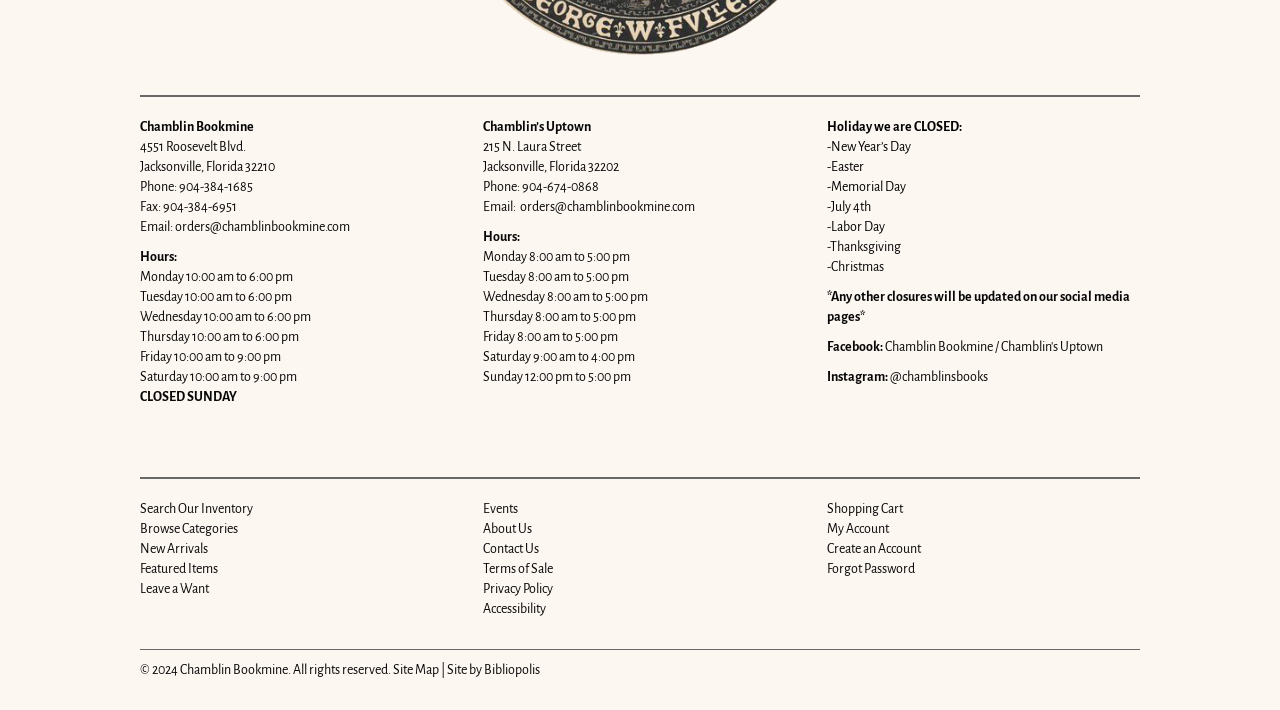Please identify the coordinates of the bounding box for the clickable region that will accomplish this instruction: "Create an Account".

[0.646, 0.763, 0.719, 0.783]